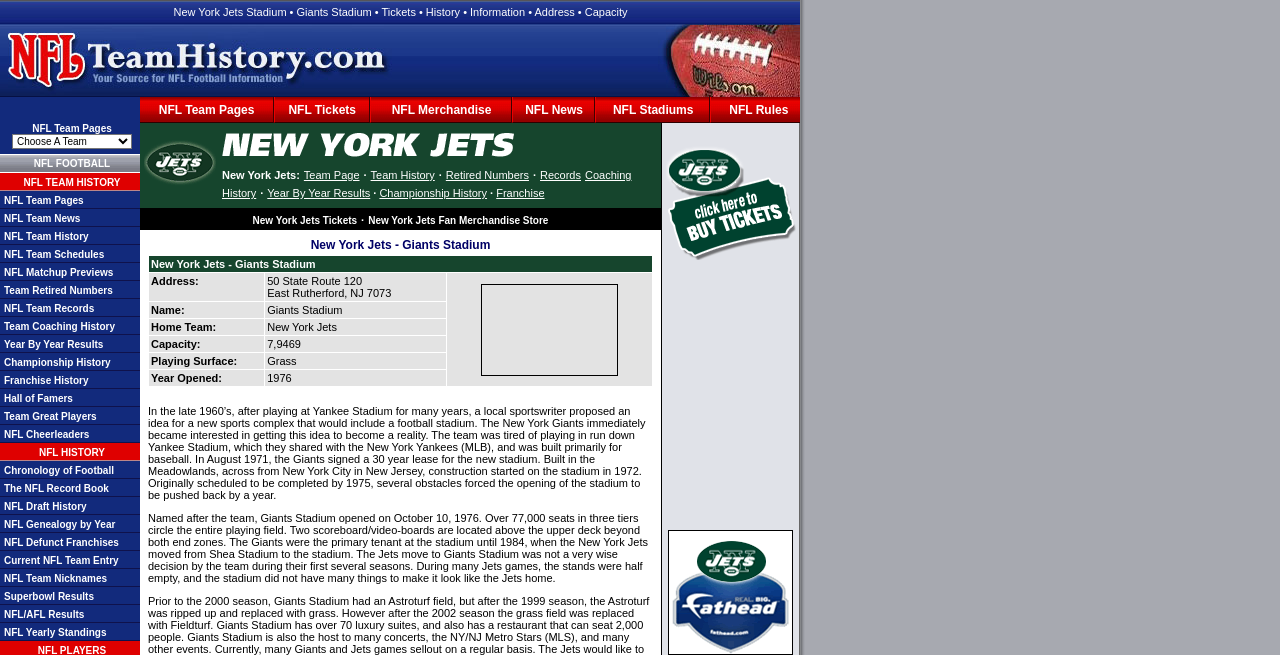Refer to the image and provide an in-depth answer to the question: 
What is the purpose of the webpage?

Based on the webpage structure and content, it appears that the purpose of the webpage is to provide information about NFL teams, including their history, stadium information, and other related details.